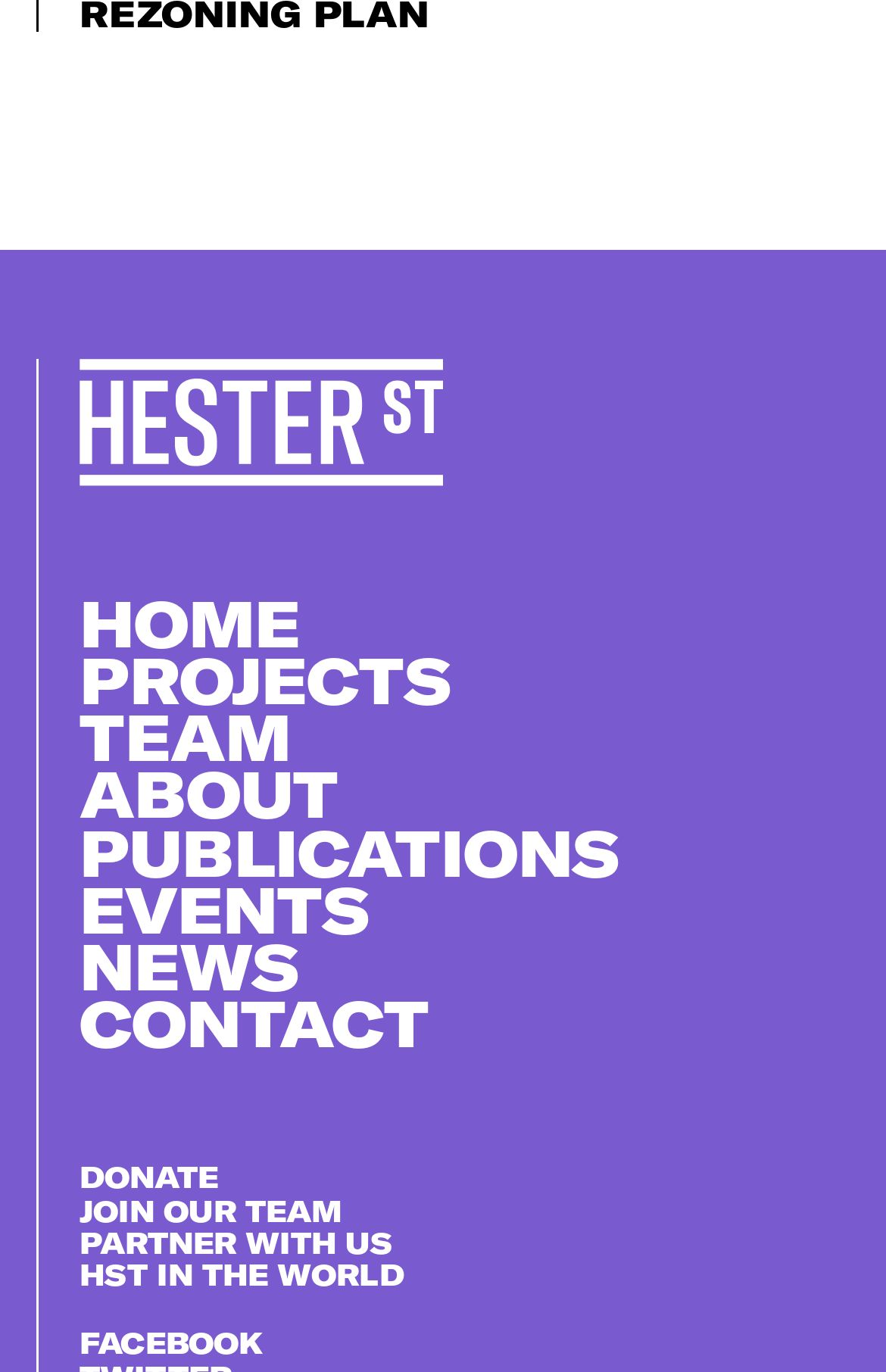Can you find the bounding box coordinates for the UI element given this description: "Hester Street"? Provide the coordinates as four float numbers between 0 and 1: [left, top, right, bottom].

[0.09, 0.261, 0.5, 0.354]